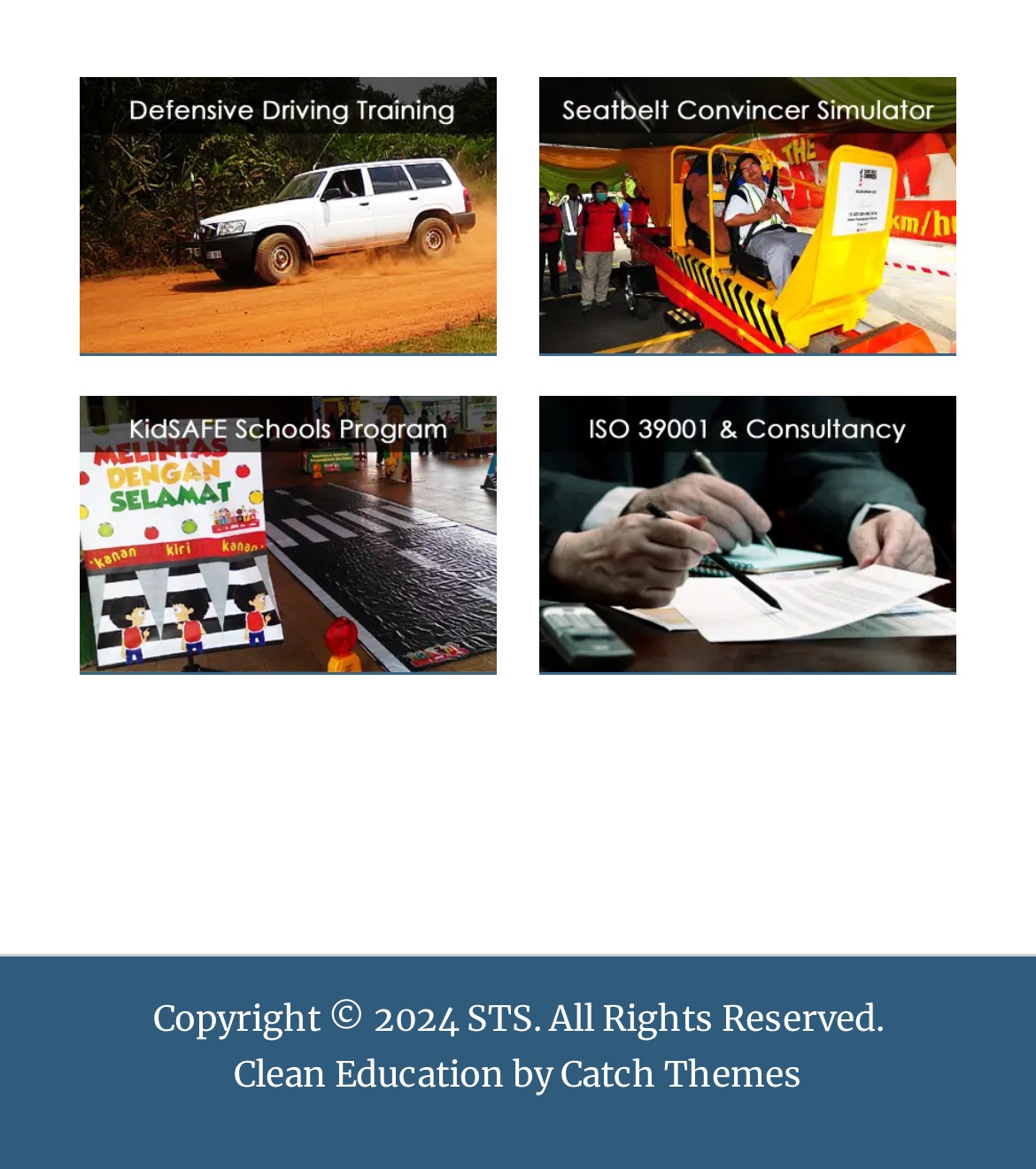What is the abbreviation 'STS' likely to stand for?
Please use the image to deliver a detailed and complete answer.

The abbreviation 'STS' is a link at the bottom of the webpage, next to the copyright information. While we cannot know for certain what it stands for, a plausible guess is that it stands for 'Short Term Solutions', although it could also stand for other phrases.